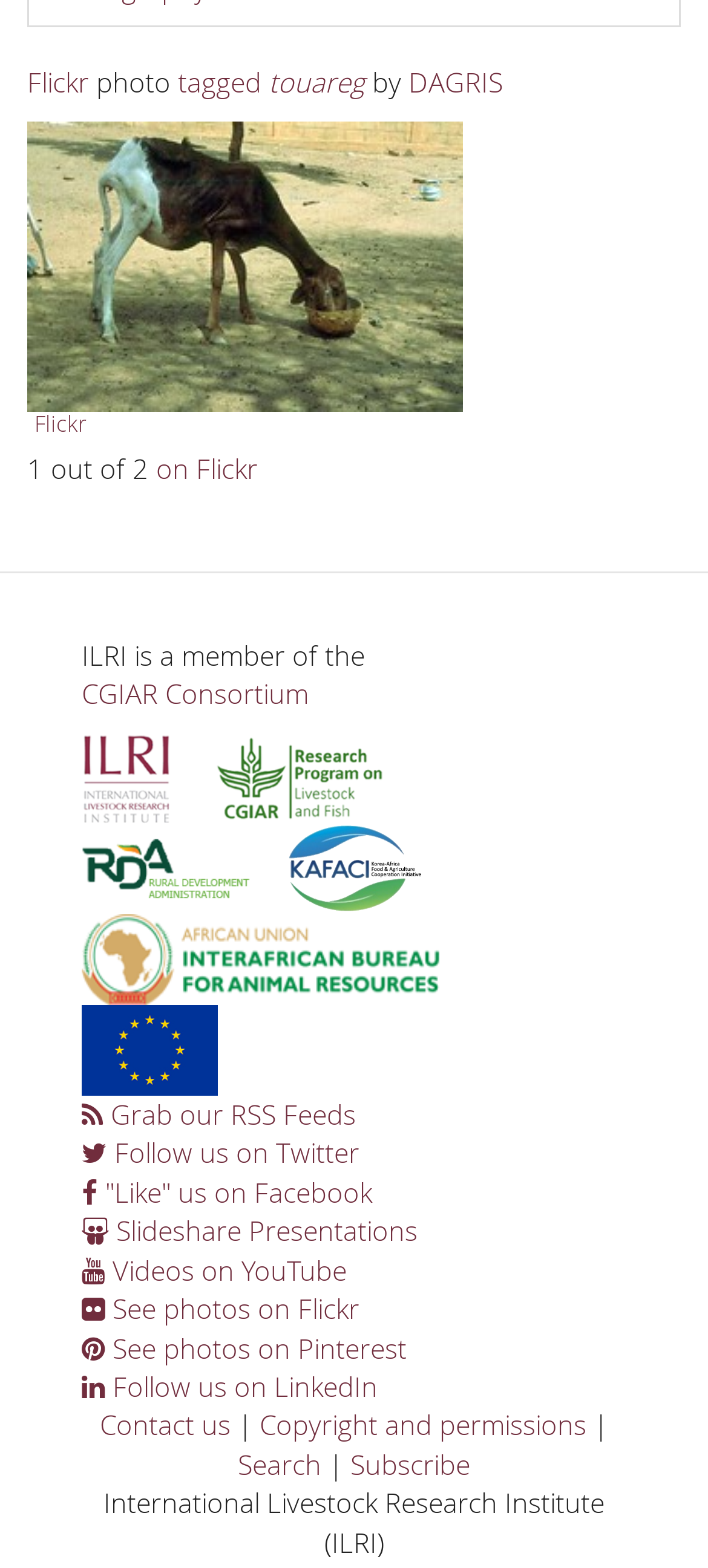Use one word or a short phrase to answer the question provided: 
What is the name of the consortium?

CGIAR Consortium